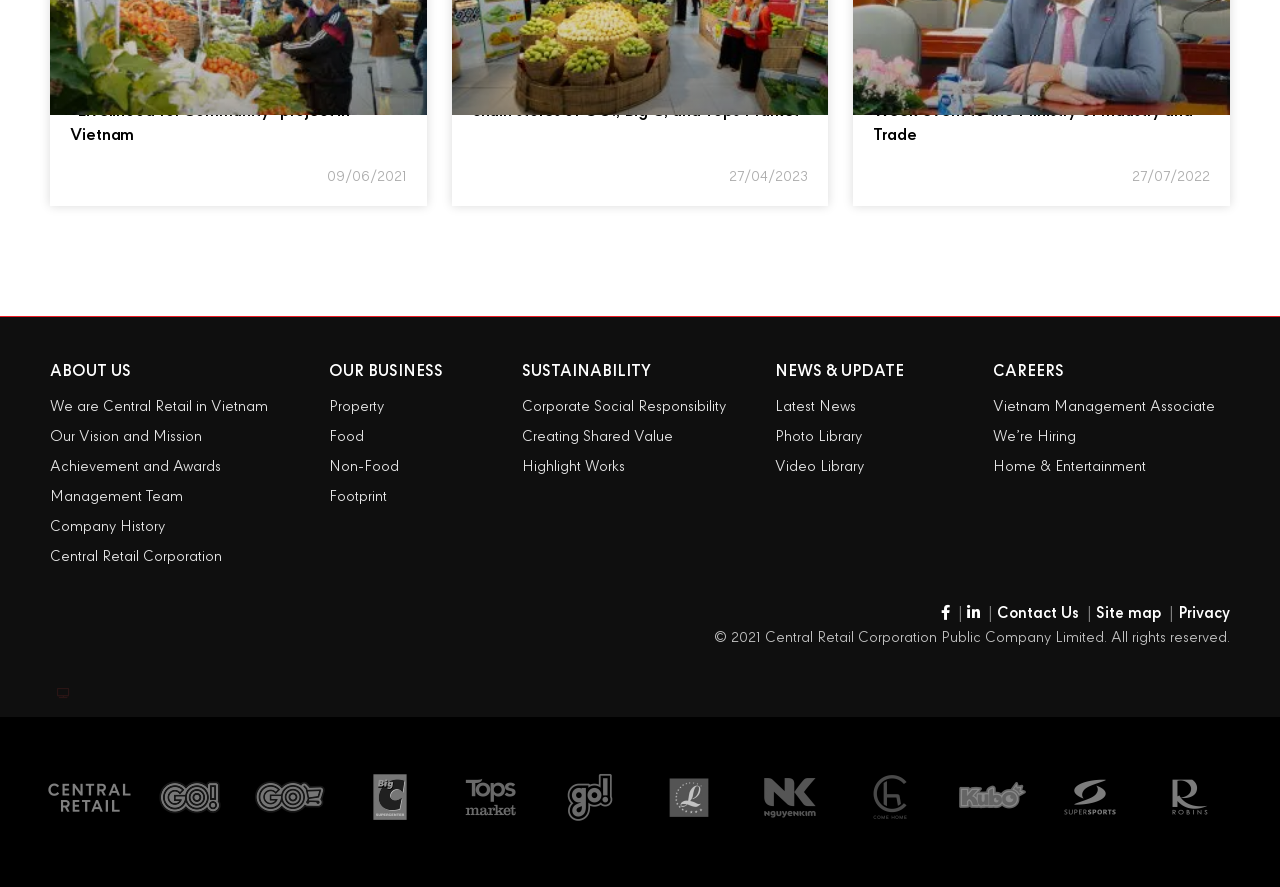Identify the bounding box coordinates for the region of the element that should be clicked to carry out the instruction: "Click on 'ABOUT US'". The bounding box coordinates should be four float numbers between 0 and 1, i.e., [left, top, right, bottom].

[0.039, 0.403, 0.102, 0.433]